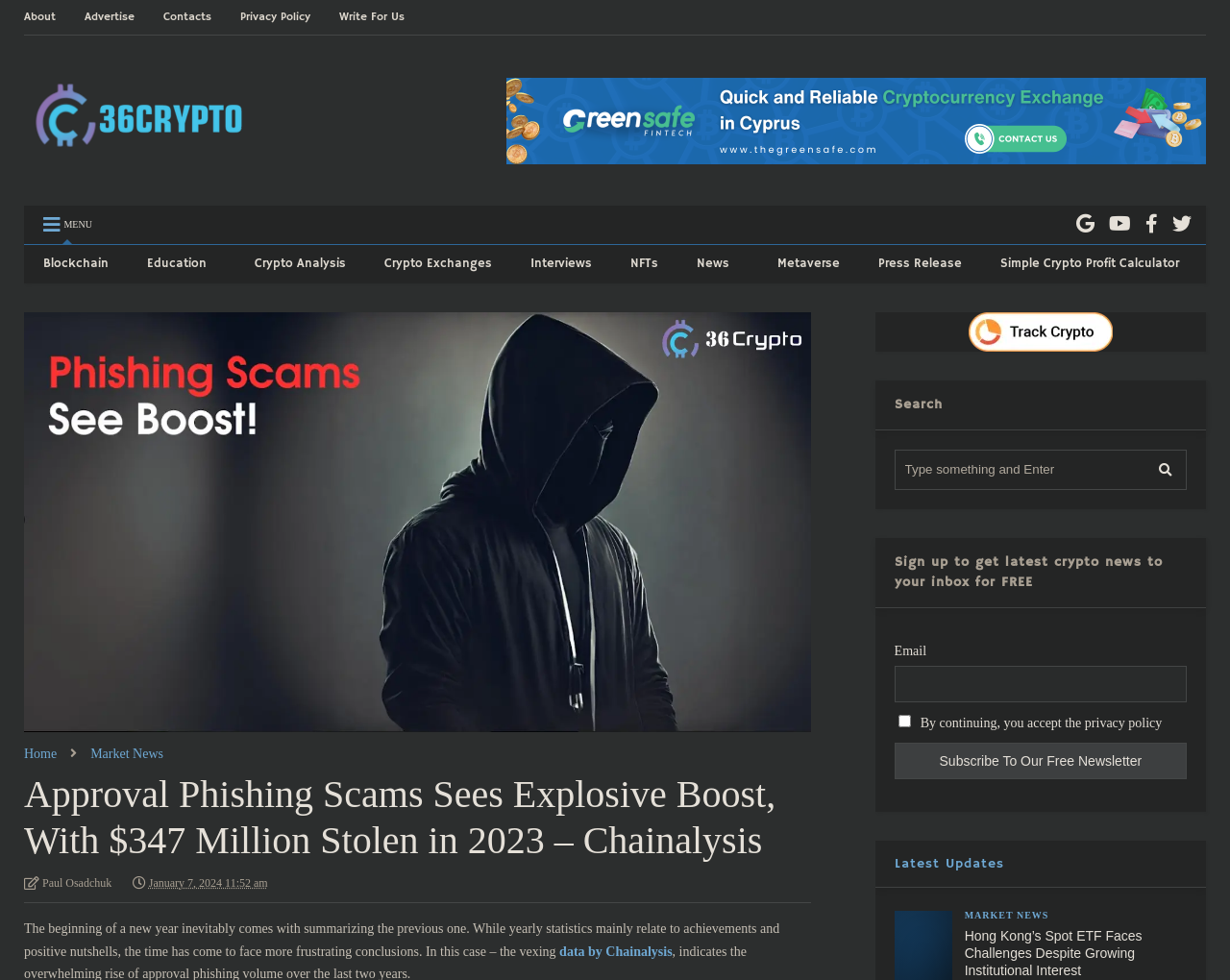Pinpoint the bounding box coordinates of the clickable element to carry out the following instruction: "Subscribe to the free newsletter."

[0.727, 0.757, 0.965, 0.795]